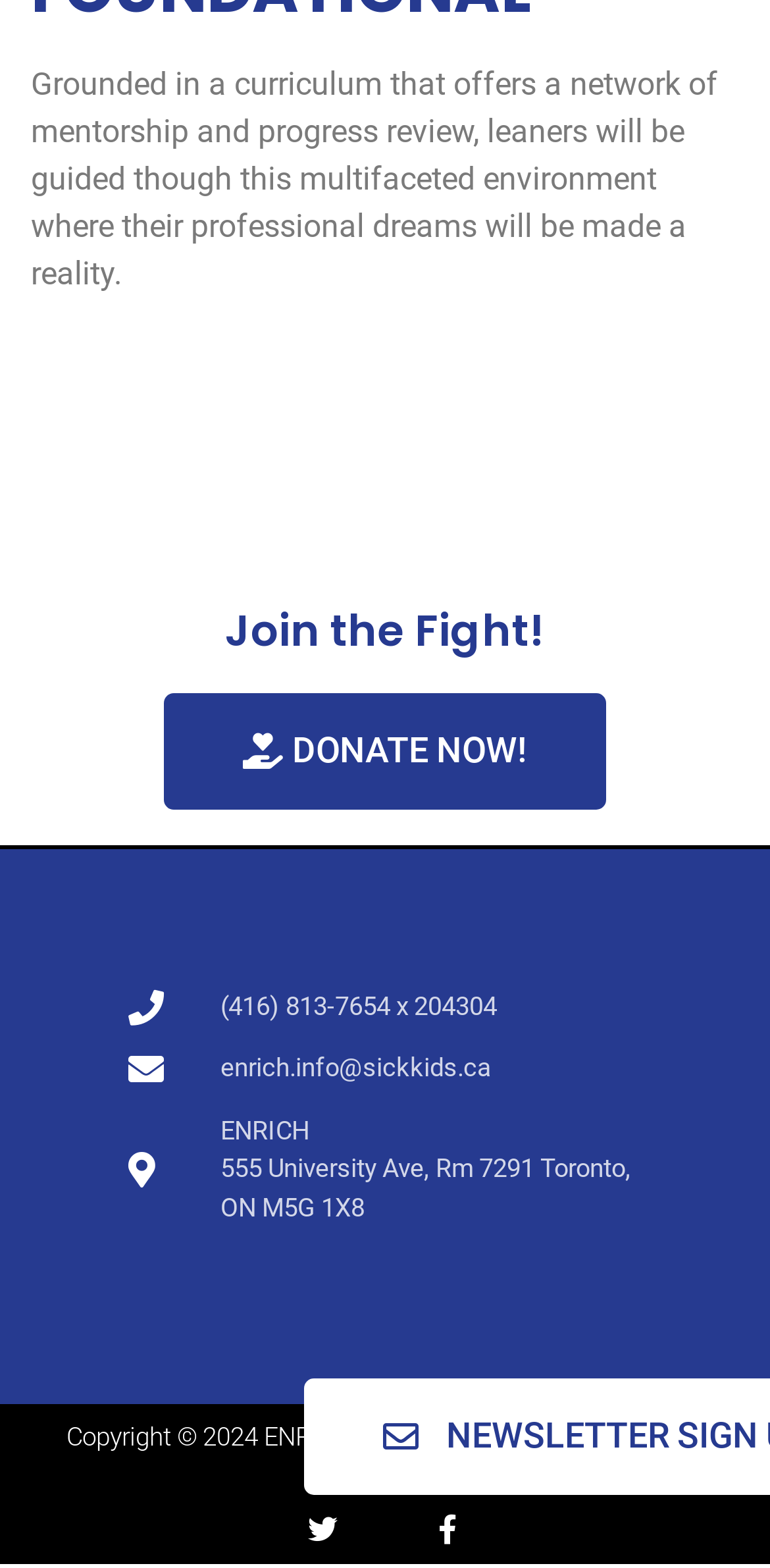What is the call to action on the webpage?
Please provide a single word or phrase in response based on the screenshot.

Donate now